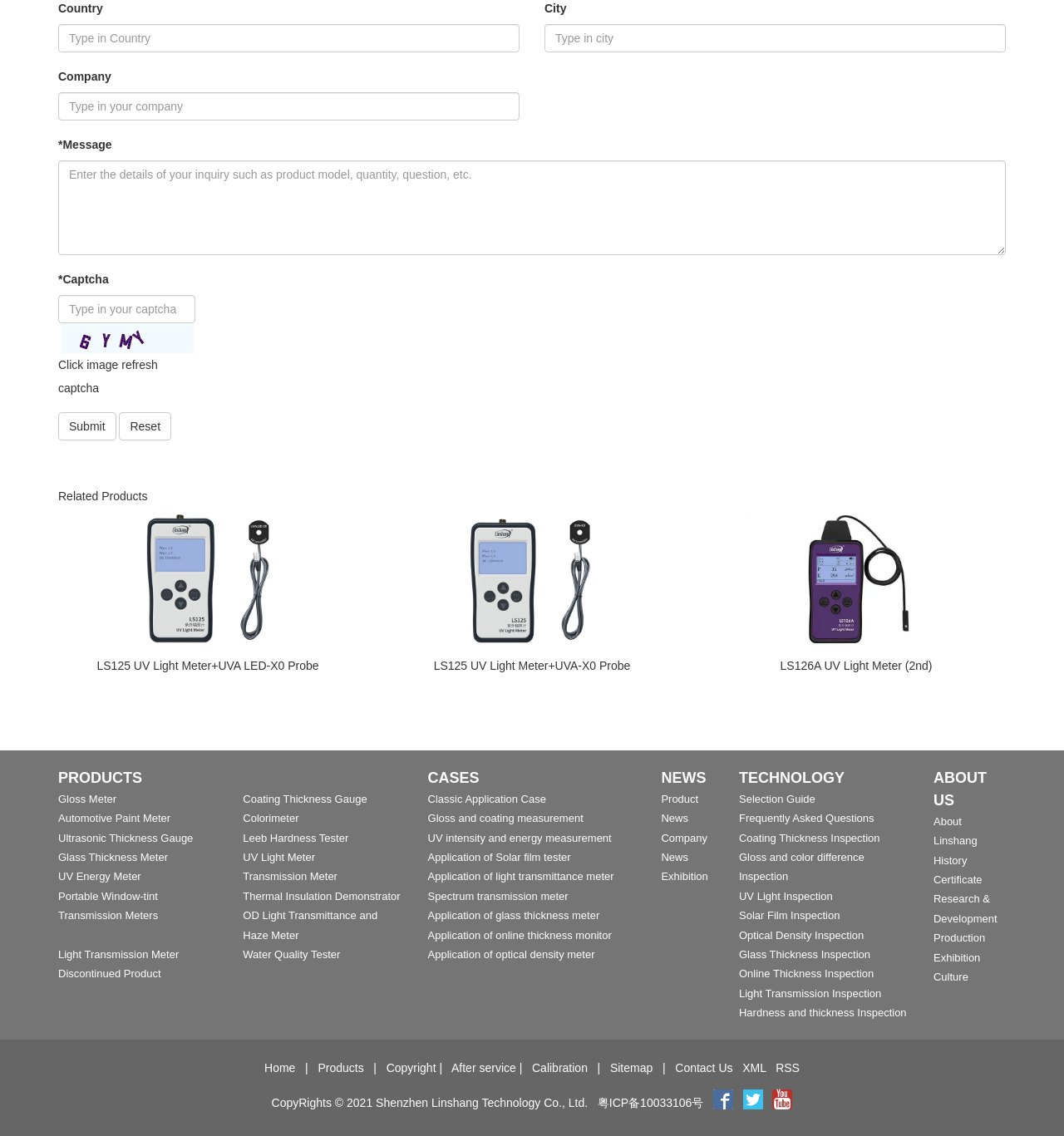Answer the question using only a single word or phrase: 
What is the company name mentioned on this webpage?

Linshang